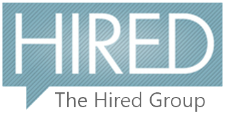What is the purpose of 'The Hired Group'? Based on the image, give a response in one word or a short phrase.

Career services and job placement assistance